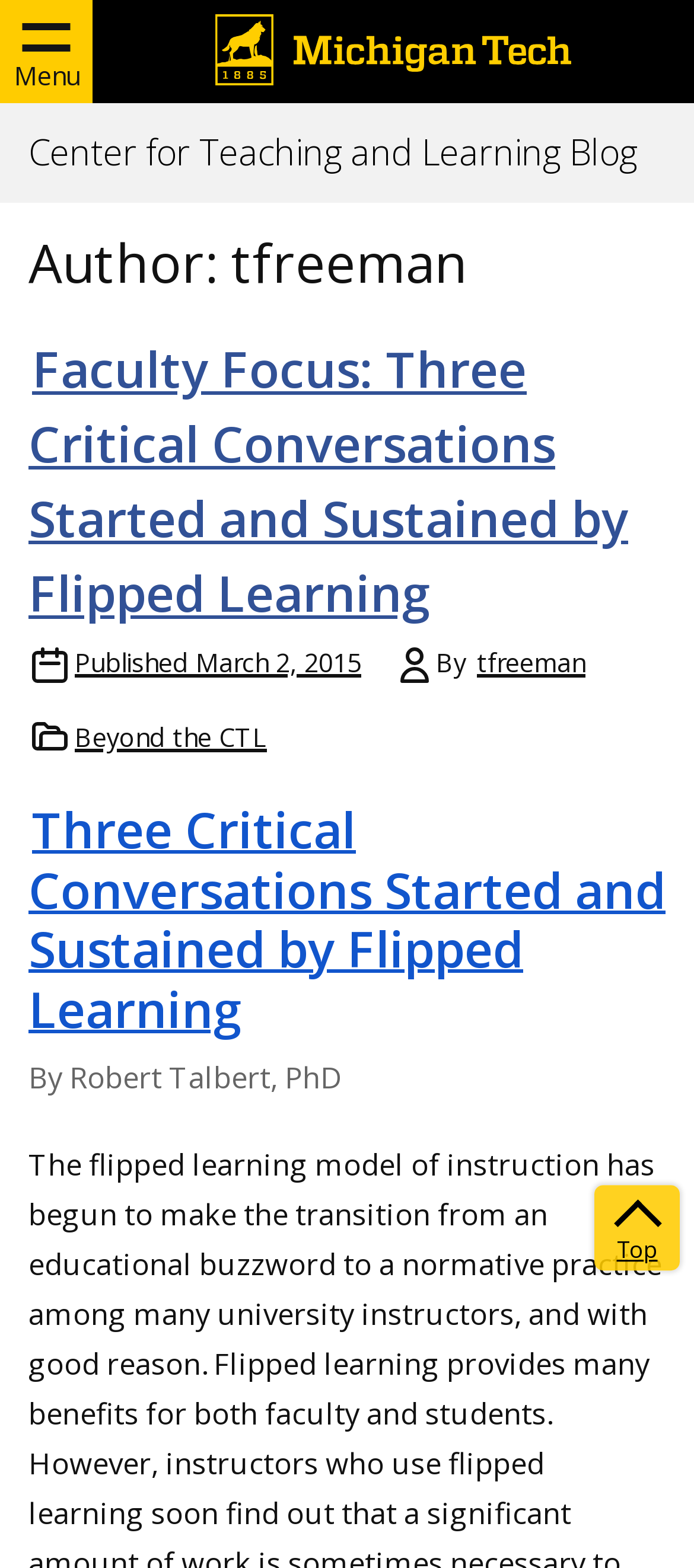What is the name of the logo at the top of the page?
Look at the screenshot and provide an in-depth answer.

I found the answer by looking at the image at the top of the page, which is described as 'Michigan Tech Logo'.